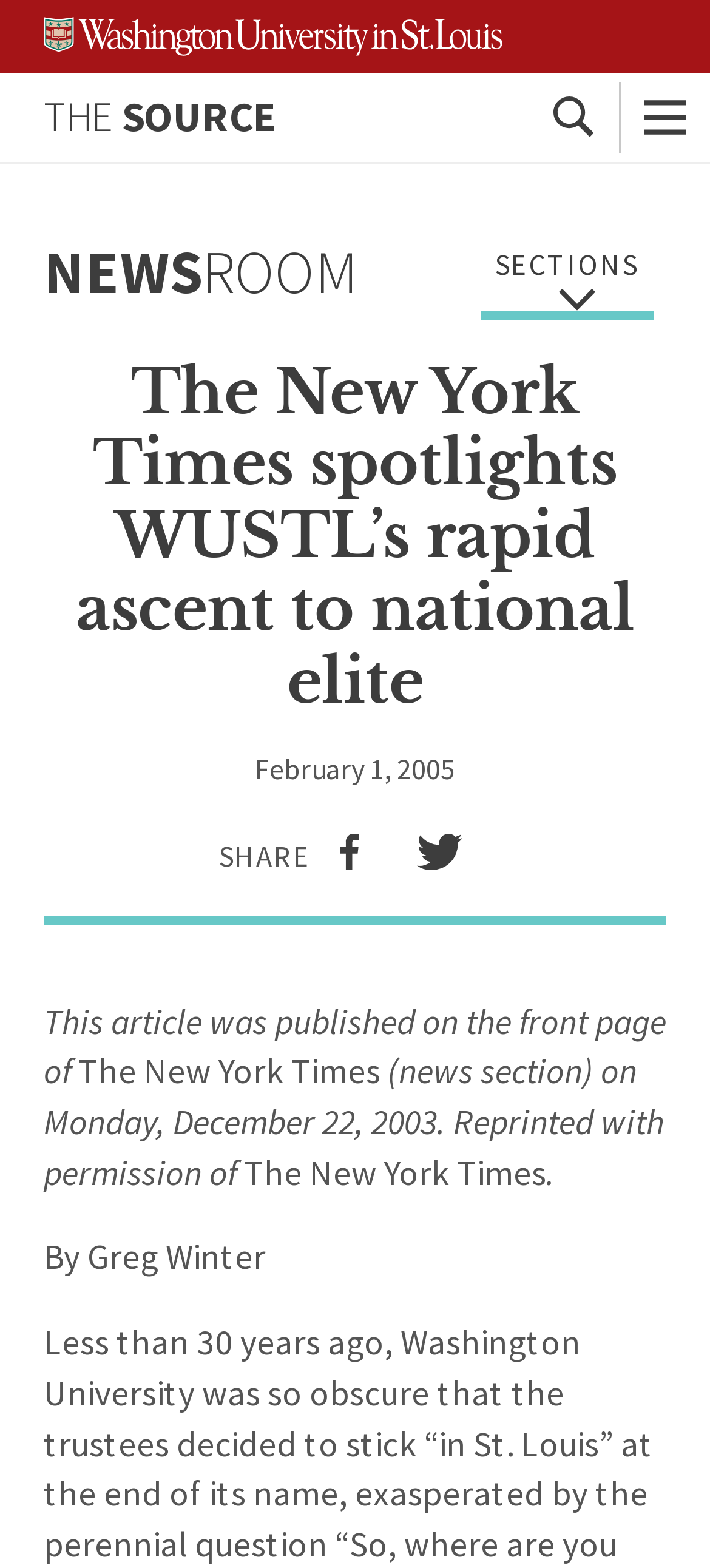With reference to the screenshot, provide a detailed response to the question below:
What is the name of the newspaper?

I found the answer by looking at the static text element with the text 'The New York Times' in the middle of the page.